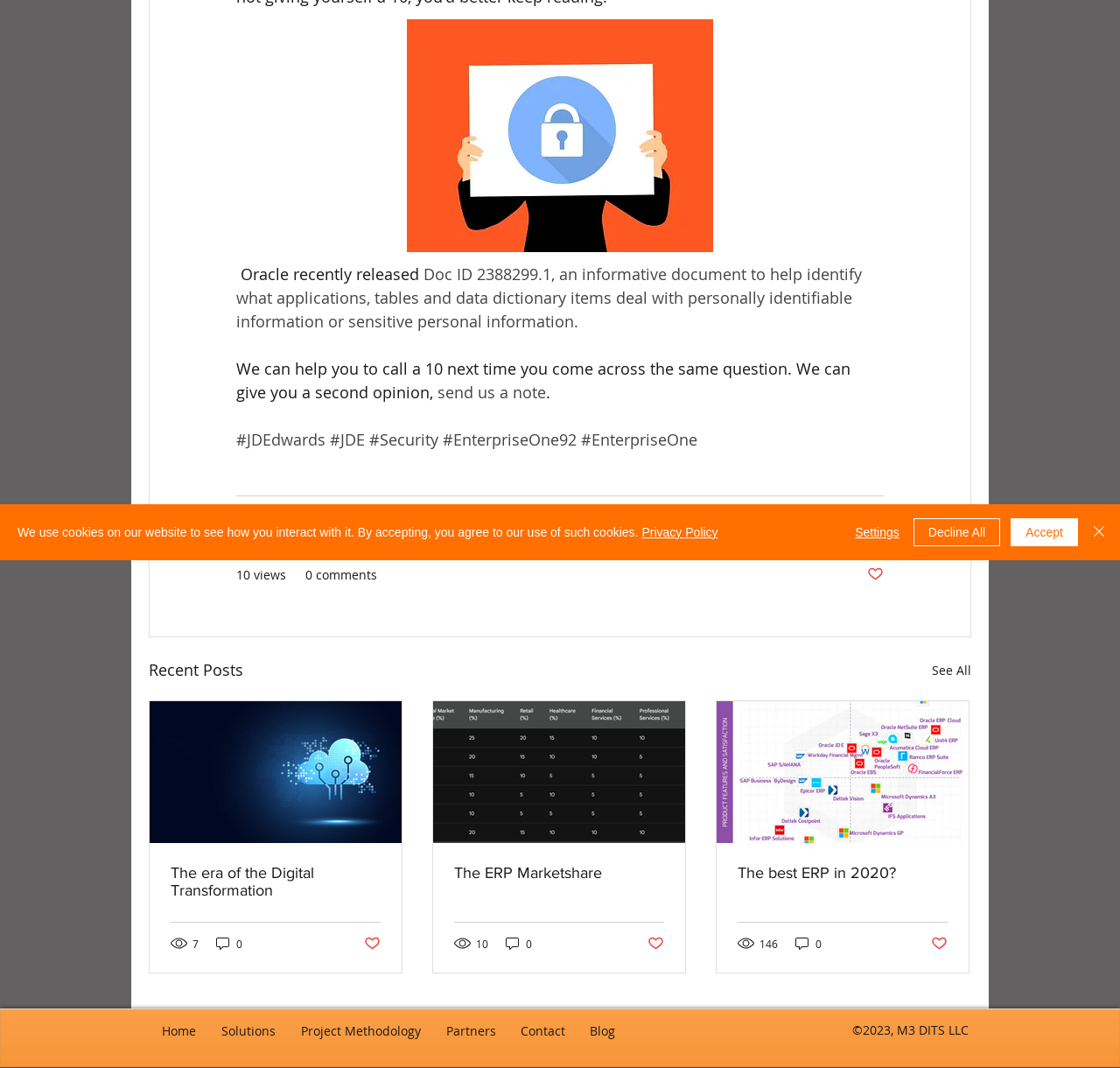Given the element description "United States (USD $)" in the screenshot, predict the bounding box coordinates of that UI element.

None